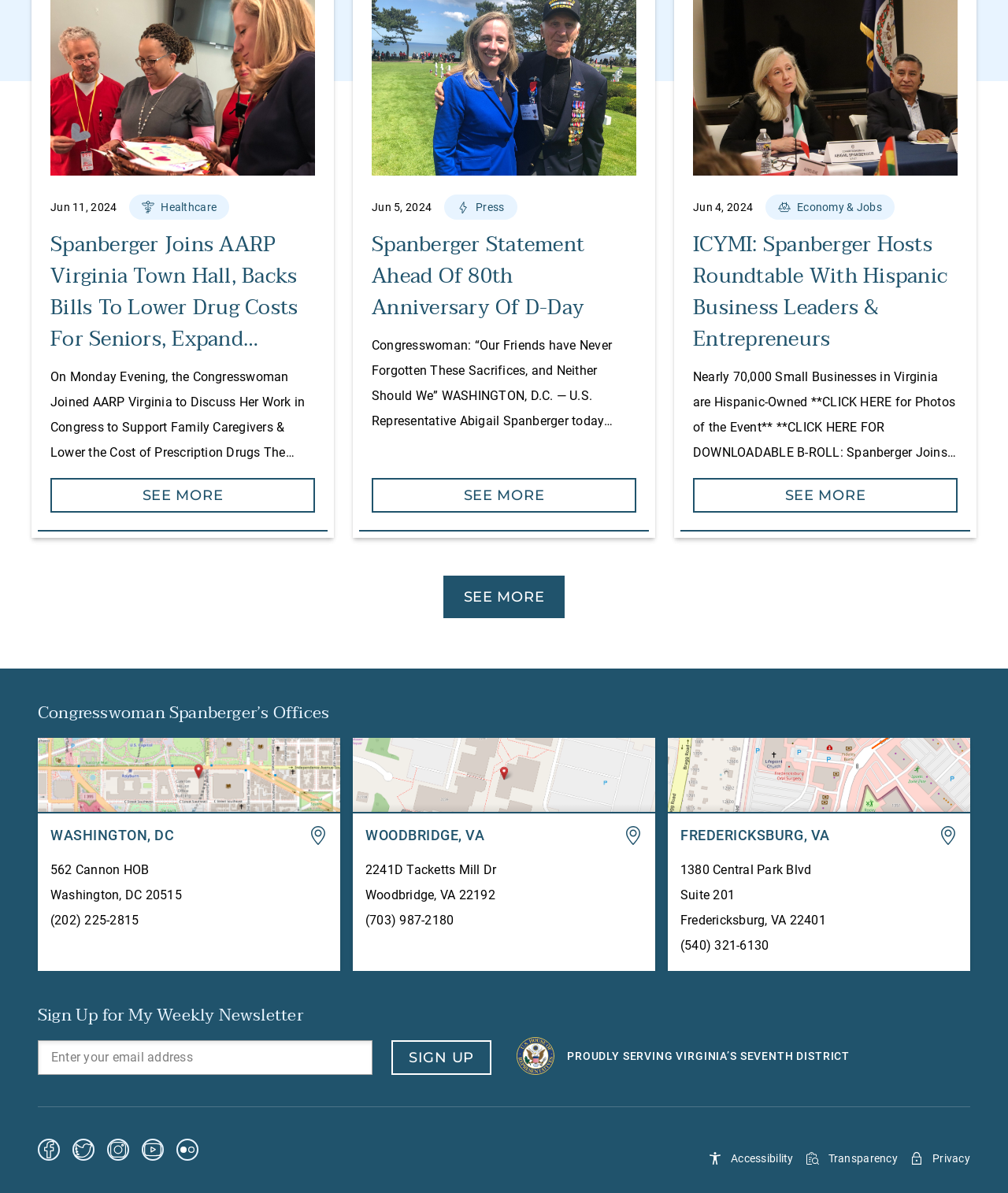How many offices does Congresswoman Spanberger have? Using the information from the screenshot, answer with a single word or phrase.

3